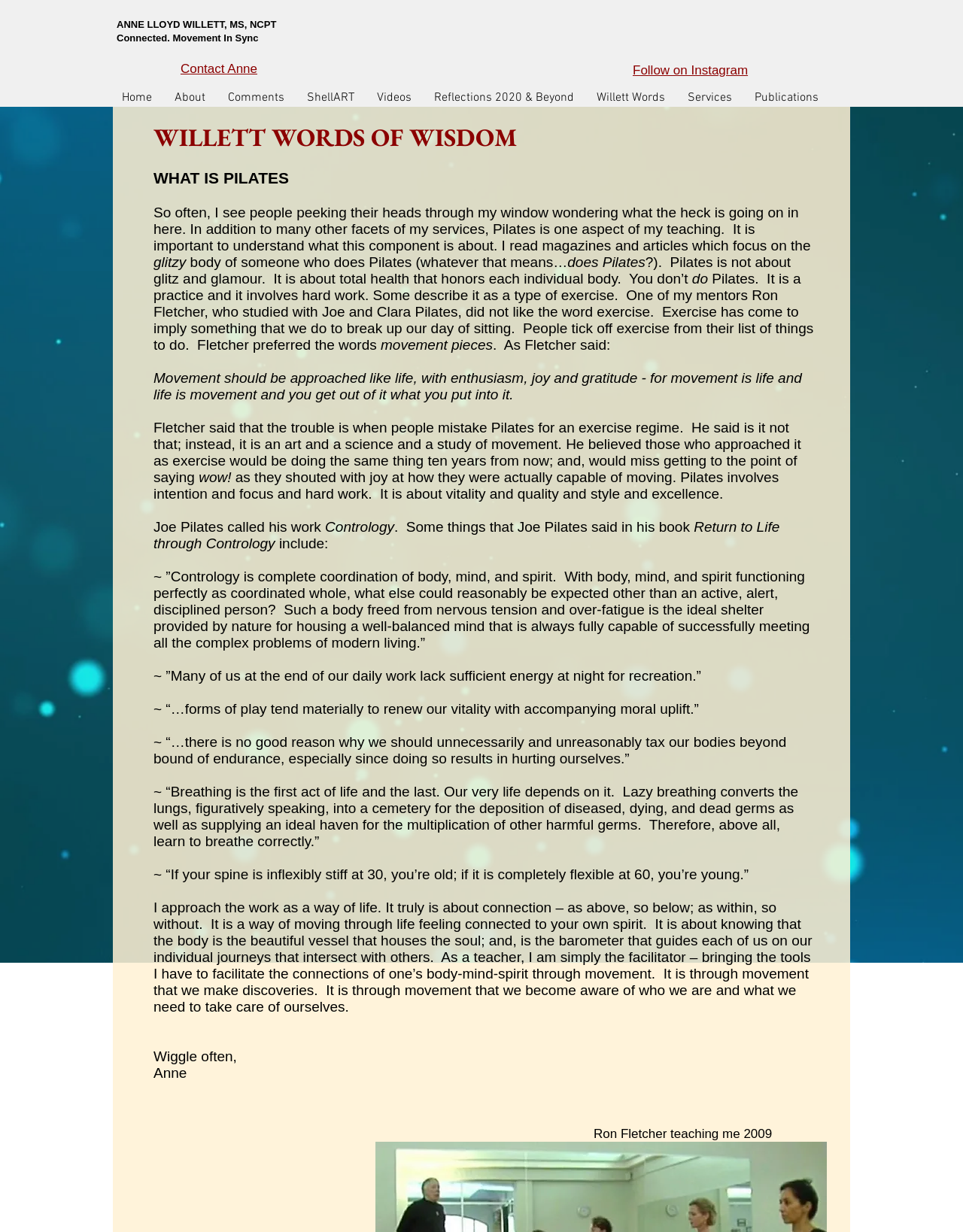Carefully examine the image and provide an in-depth answer to the question: What is the name of Anne's mentor?

The name of Anne's mentor is Ron Fletcher, which can be inferred from the text 'One of my mentors Ron Fletcher, who studied with Joe and Clara Pilates...' and the caption 'Ron Fletcher teaching me 2009' below the article.